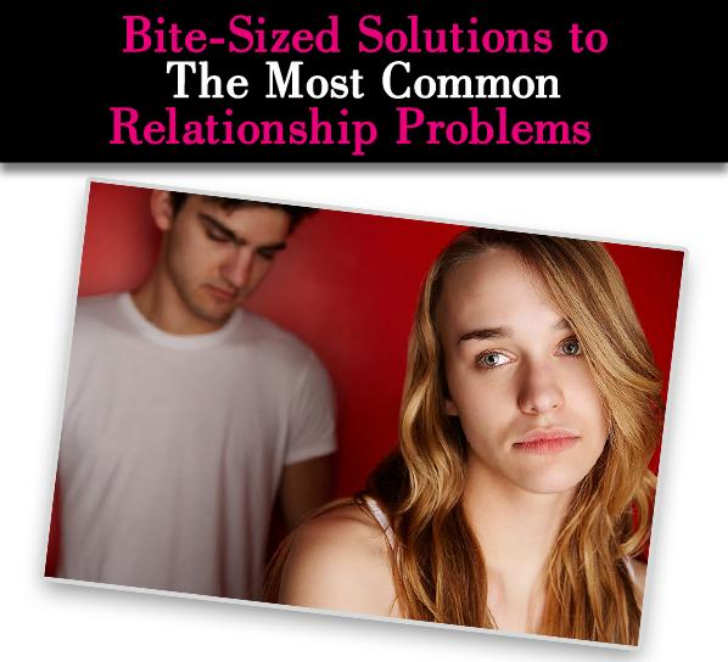What does the man's posture convey?
Using the image, give a concise answer in the form of a single word or short phrase.

Withdrawal or introspection